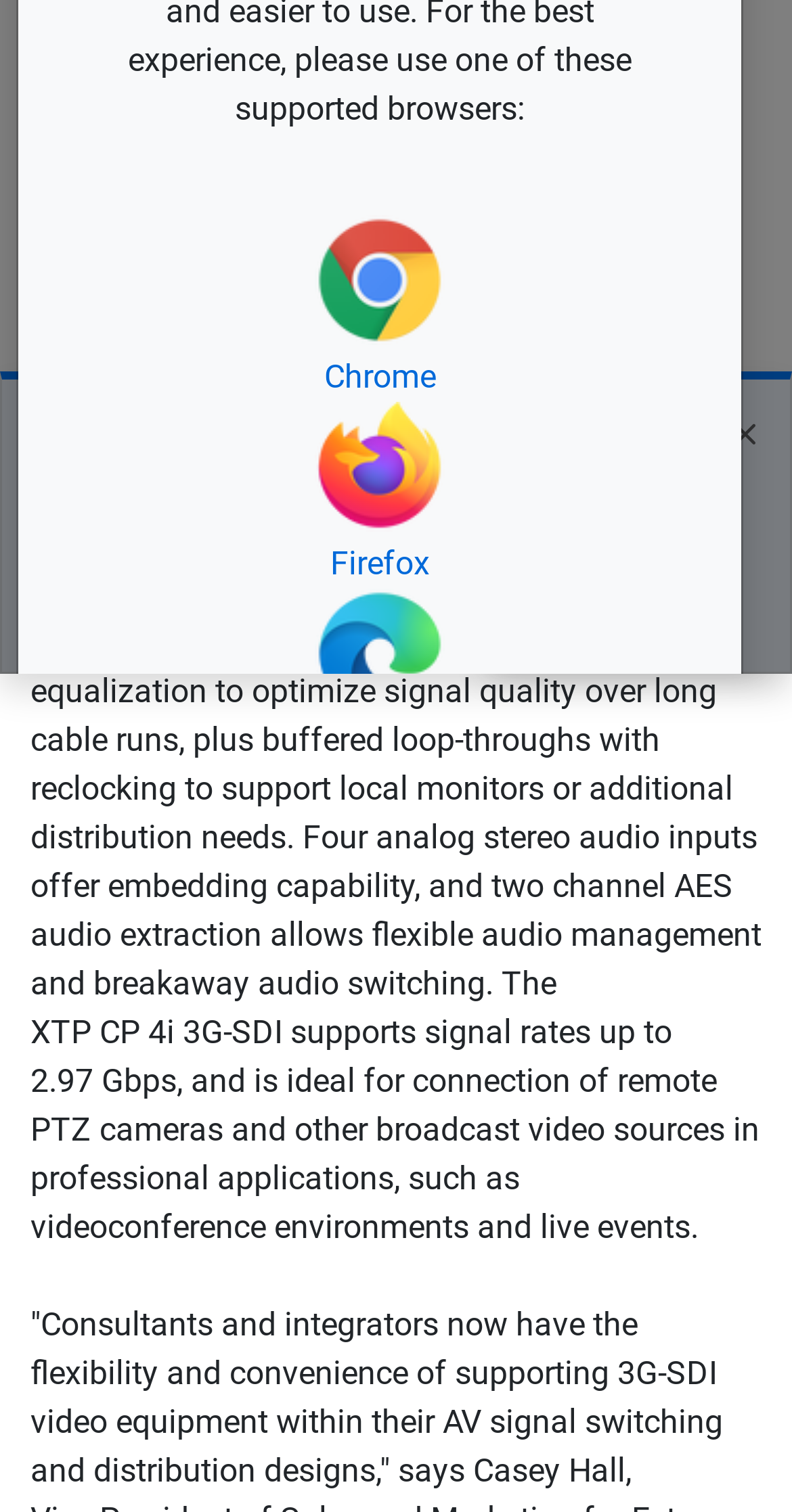Given the webpage screenshot and the description, determine the bounding box coordinates (top-left x, top-left y, bottom-right x, bottom-right y) that define the location of the UI element matching this description: Send Feedback

[0.618, 0.395, 0.962, 0.446]